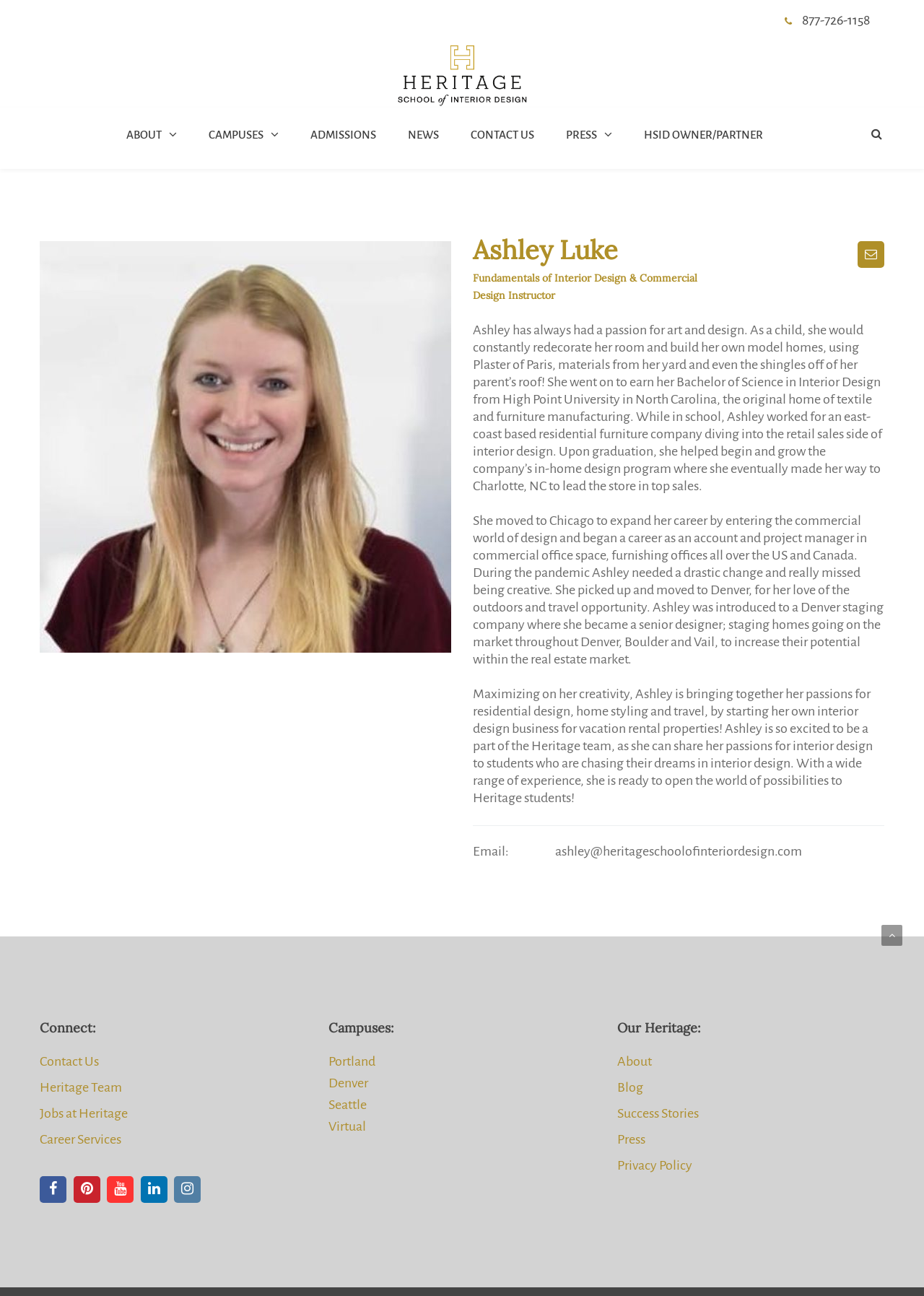Identify the bounding box for the described UI element: "Jobs at Heritage".

[0.043, 0.853, 0.138, 0.865]